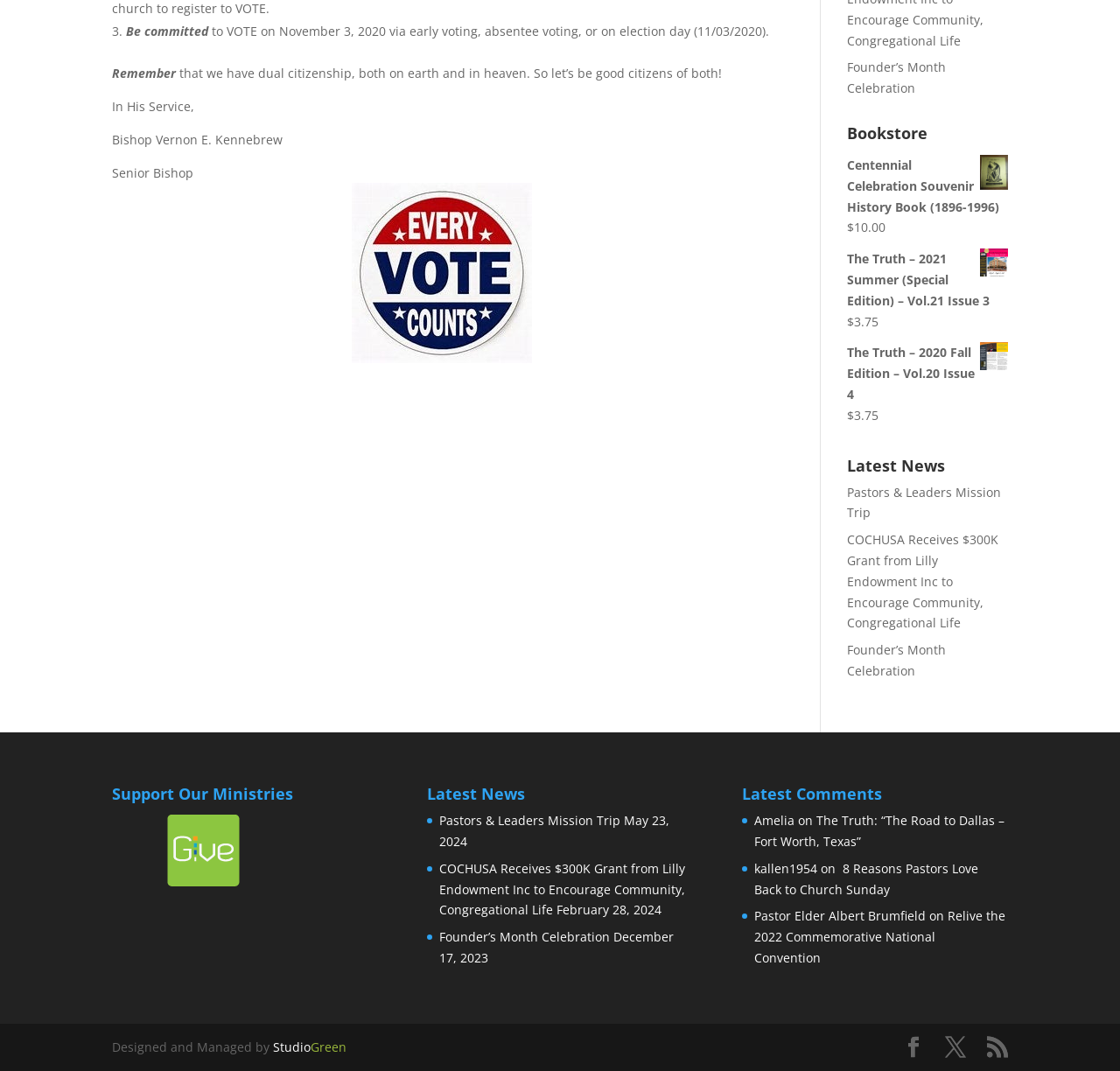Based on the element description: "ACTIVITY", identify the bounding box coordinates for this UI element. The coordinates must be four float numbers between 0 and 1, listed as [left, top, right, bottom].

None